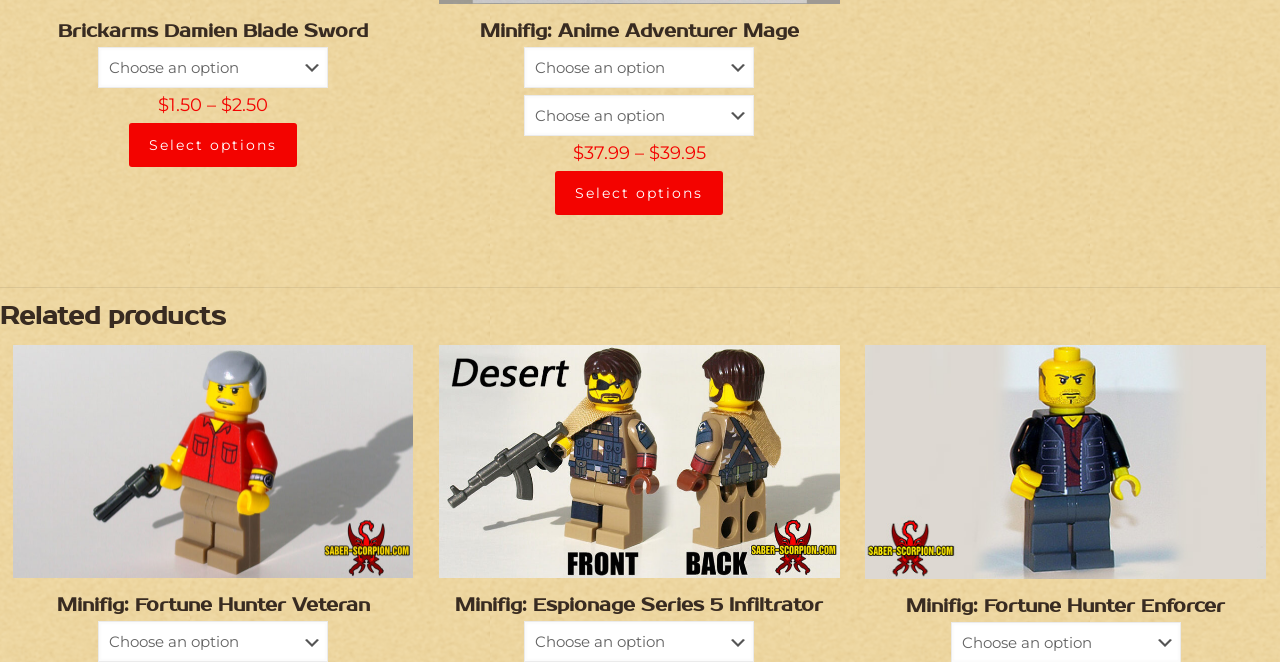Locate the bounding box coordinates of the area where you should click to accomplish the instruction: "Select options for 'Brickarms Damien Blade Sword'".

[0.101, 0.185, 0.232, 0.252]